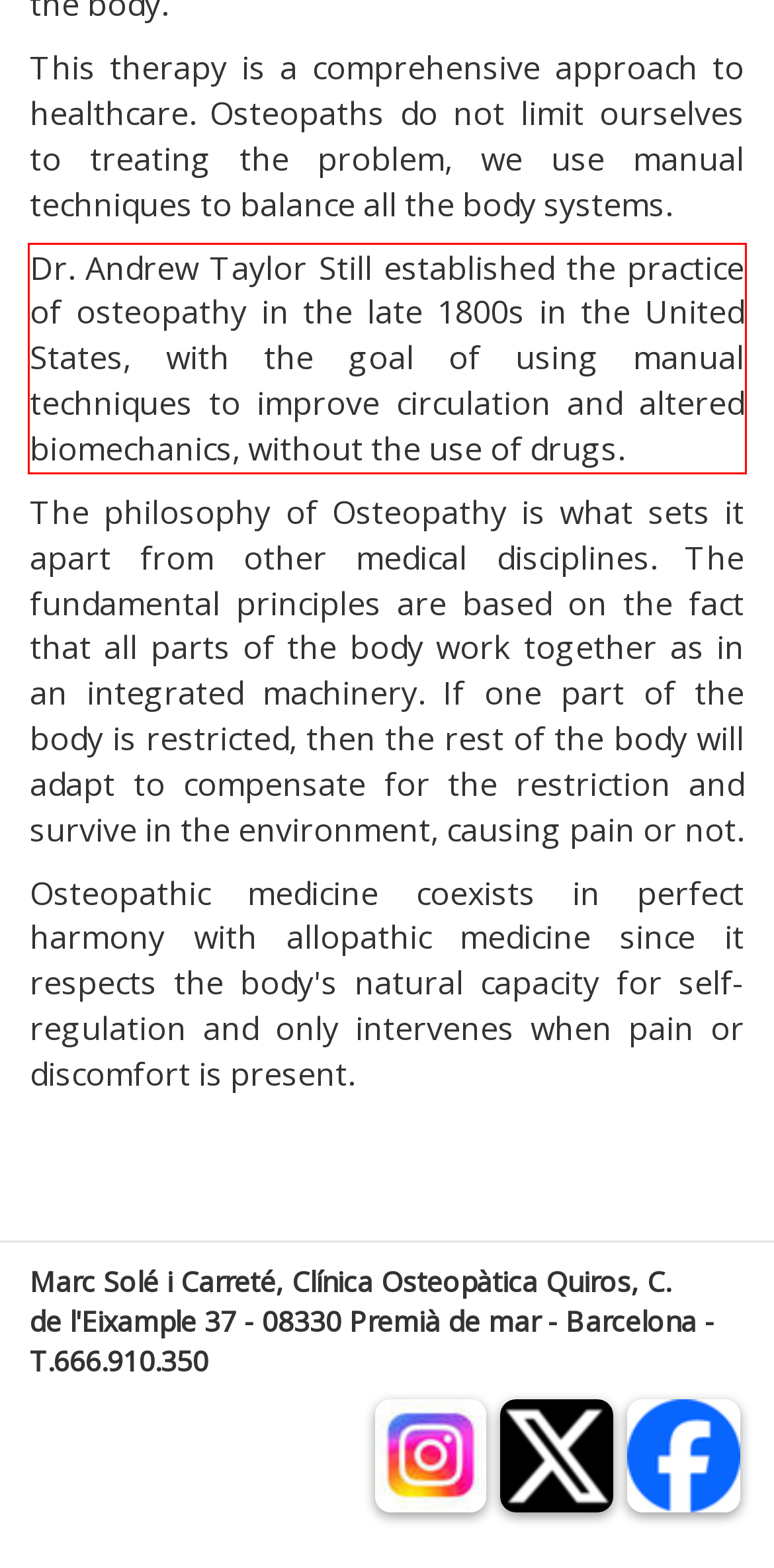Given a webpage screenshot, identify the text inside the red bounding box using OCR and extract it.

Dr. Andrew Taylor Still established the practice of osteopathy in the late 1800s in the United States, with the goal of using manual techniques to improve circulation and altered biomechanics, without the use of drugs.